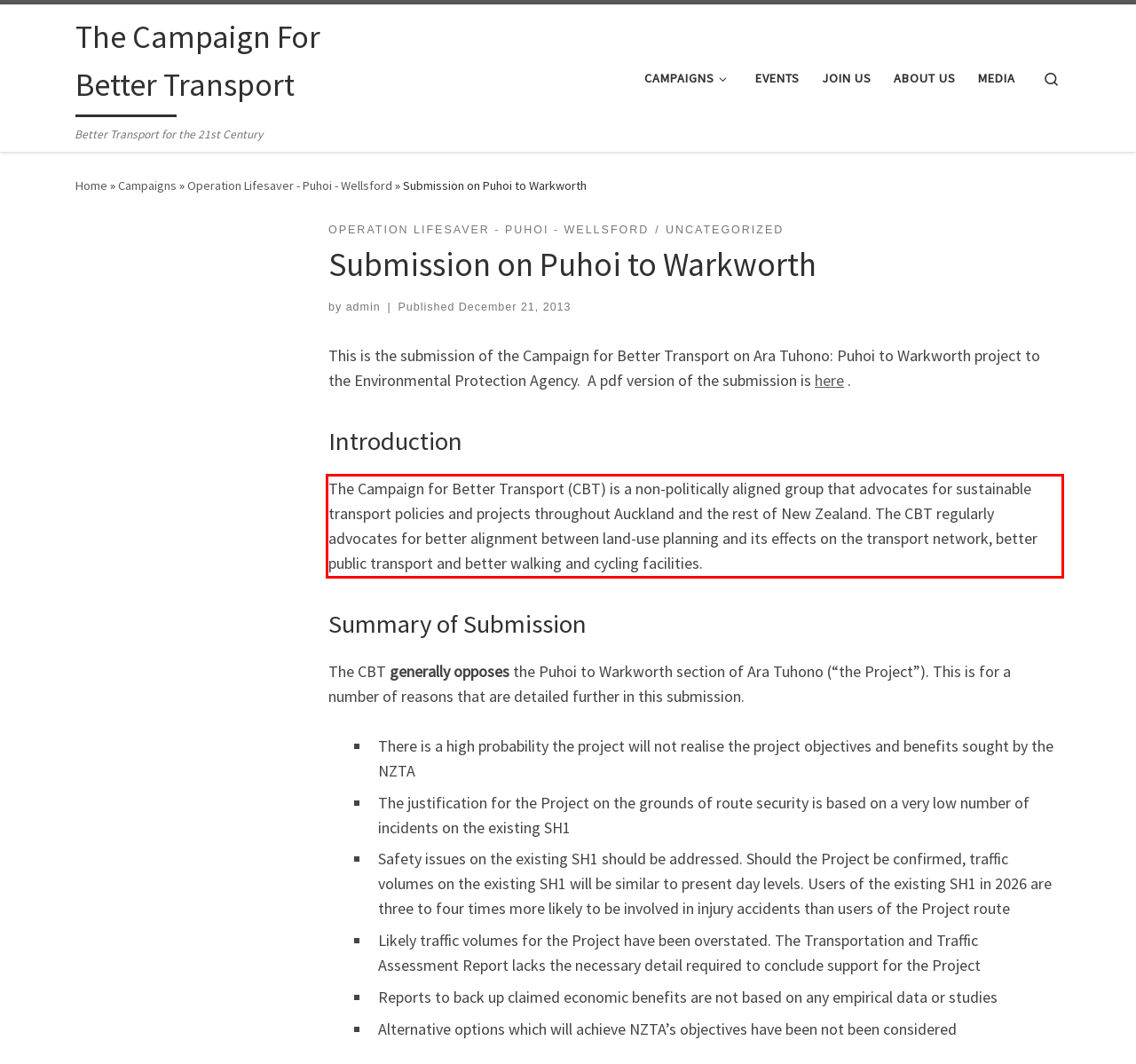Please analyze the screenshot of a webpage and extract the text content within the red bounding box using OCR.

The Campaign for Better Transport (CBT) is a non-politically aligned group that advocates for sustainable transport policies and projects throughout Auckland and the rest of New Zealand. The CBT regularly advocates for better alignment between land-use planning and its effects on the transport network, better public transport and better walking and cycling facilities.